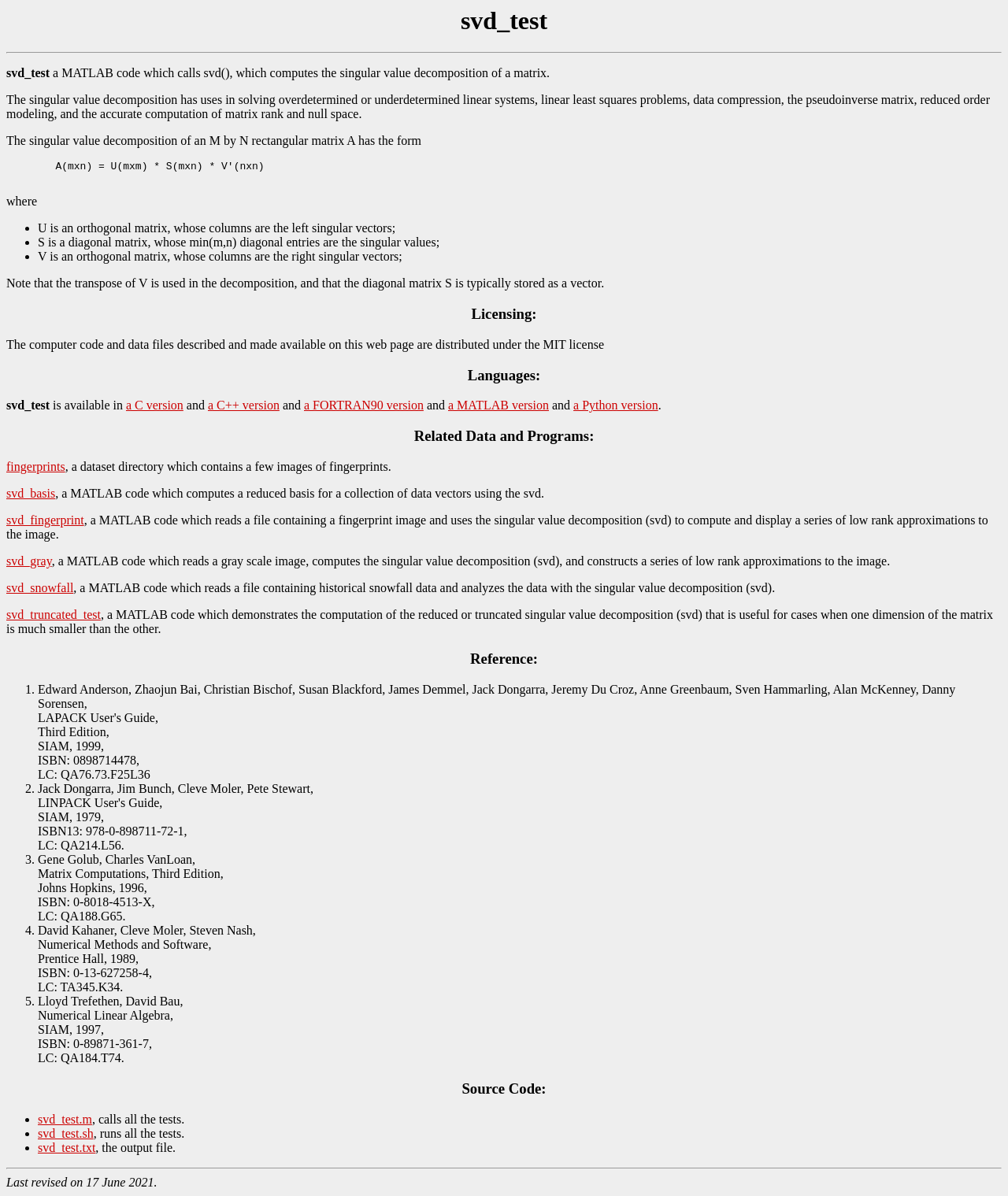Locate the bounding box coordinates of the clickable region necessary to complete the following instruction: "click the 'a C version' link". Provide the coordinates in the format of four float numbers between 0 and 1, i.e., [left, top, right, bottom].

[0.125, 0.333, 0.182, 0.345]